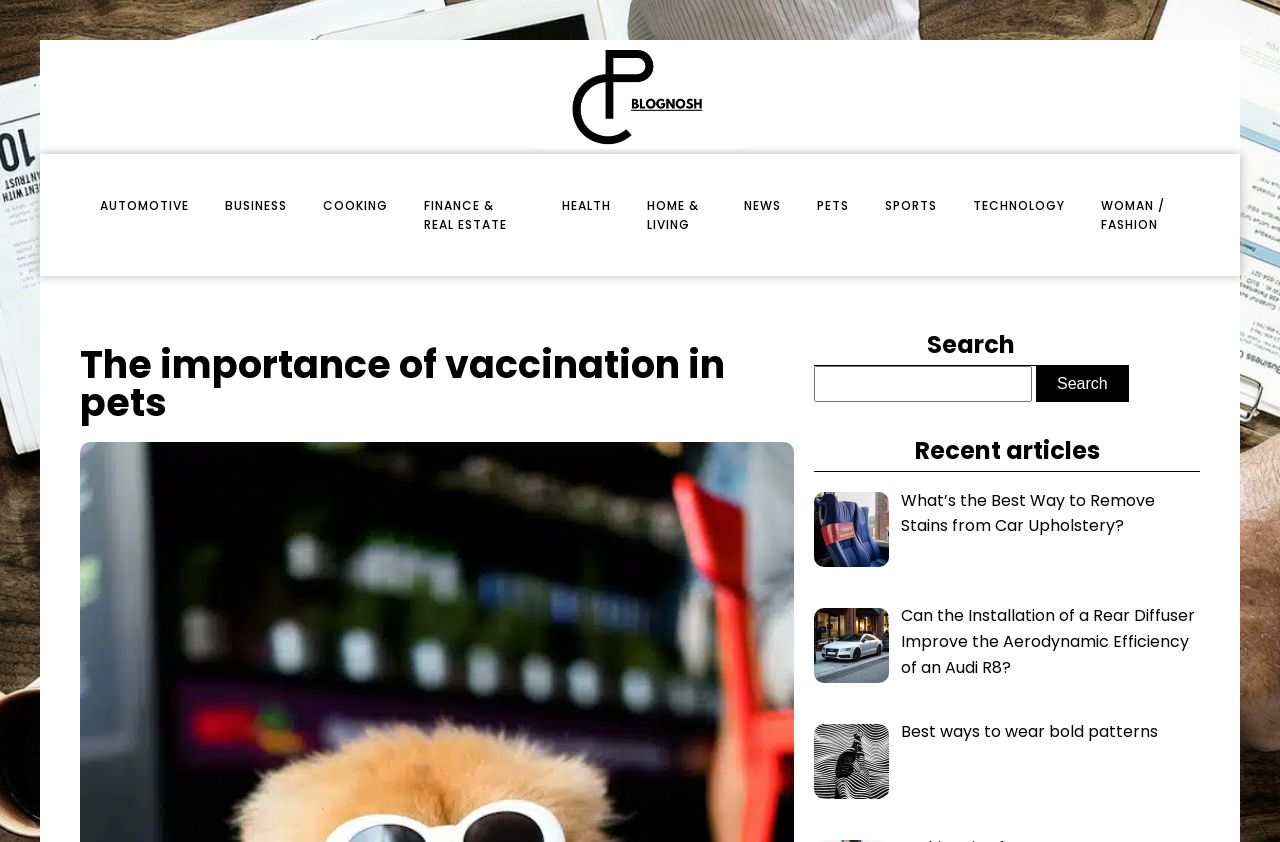What is the topic of the webpage?
Please ensure your answer to the question is detailed and covers all necessary aspects.

The heading 'The importance of vaccination in pets' suggests that the topic of the webpage is related to vaccination in pets. This is further supported by the meta description, which mentions the importance of vaccination in pet care.